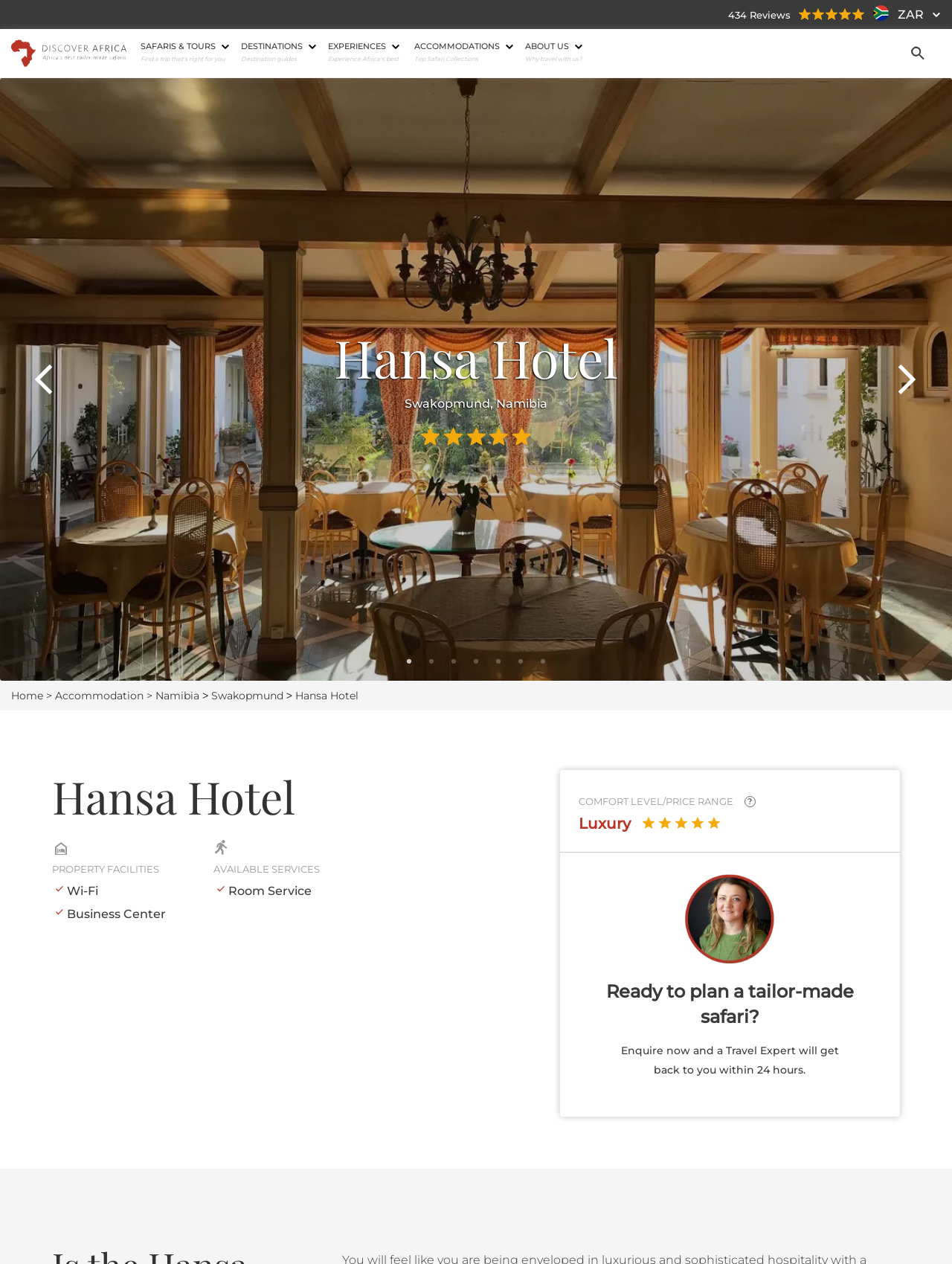Specify the bounding box coordinates of the element's region that should be clicked to achieve the following instruction: "Check 'PROPERTY FACILITIES'". The bounding box coordinates consist of four float numbers between 0 and 1, in the format [left, top, right, bottom].

[0.055, 0.683, 0.205, 0.692]